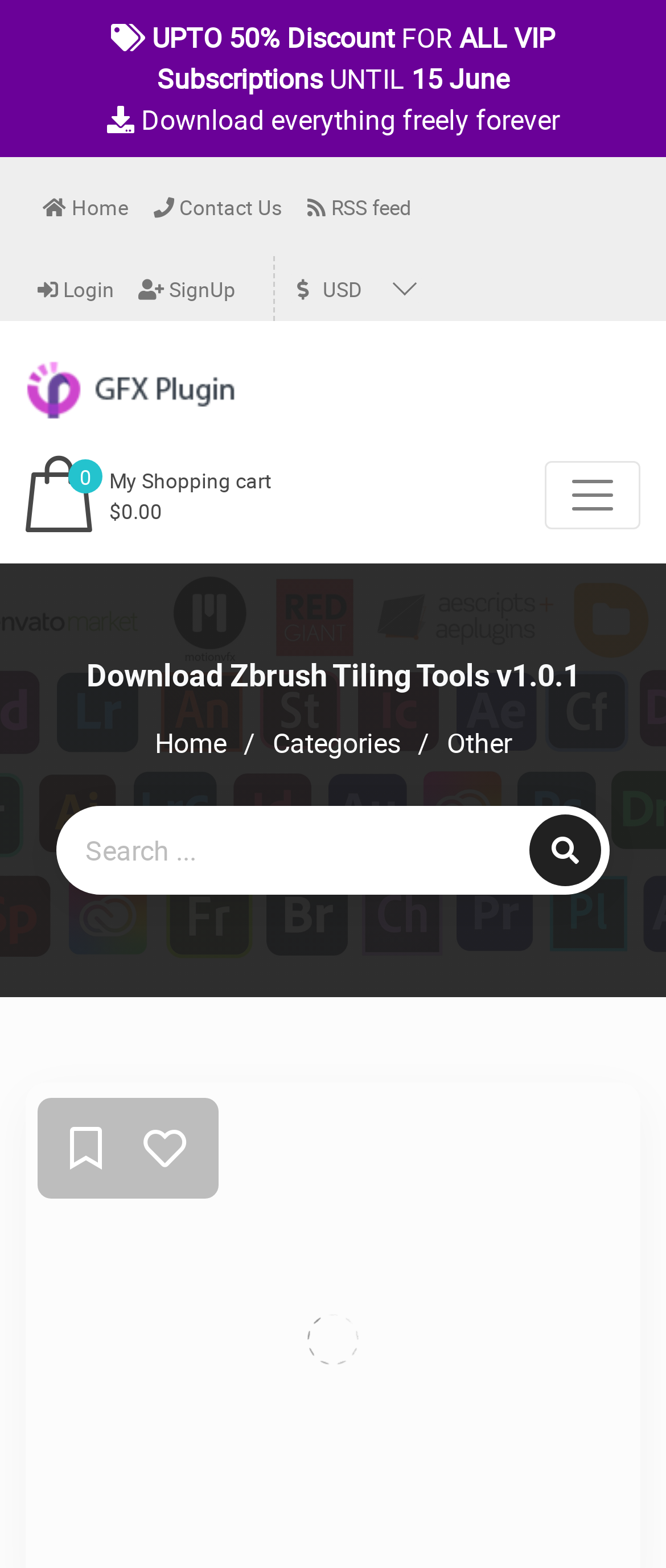Extract the main headline from the webpage and generate its text.

Download Zbrush Tiling Tools v1.0.1